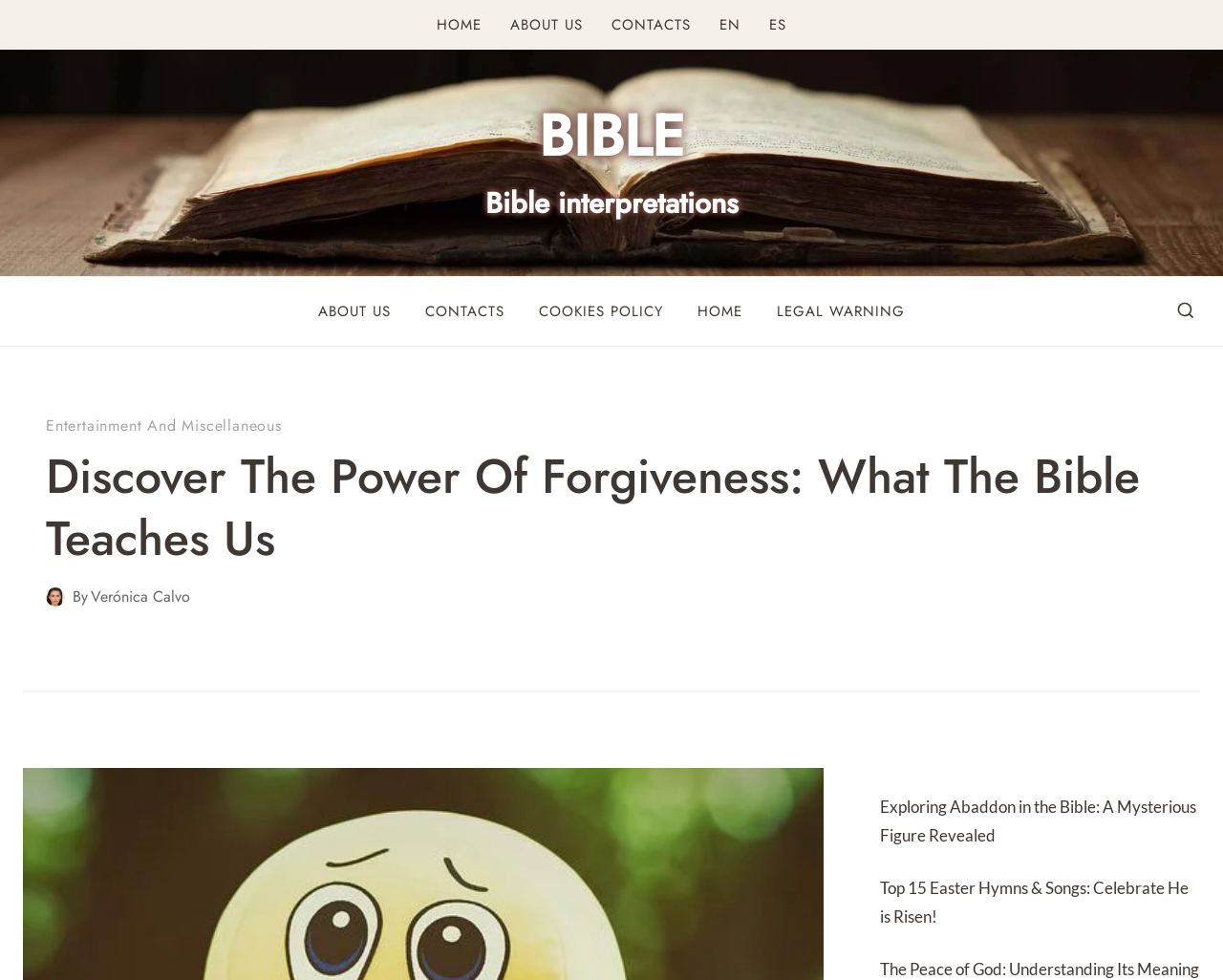Identify the bounding box for the element characterized by the following description: "Home".

[0.556, 0.297, 0.621, 0.338]